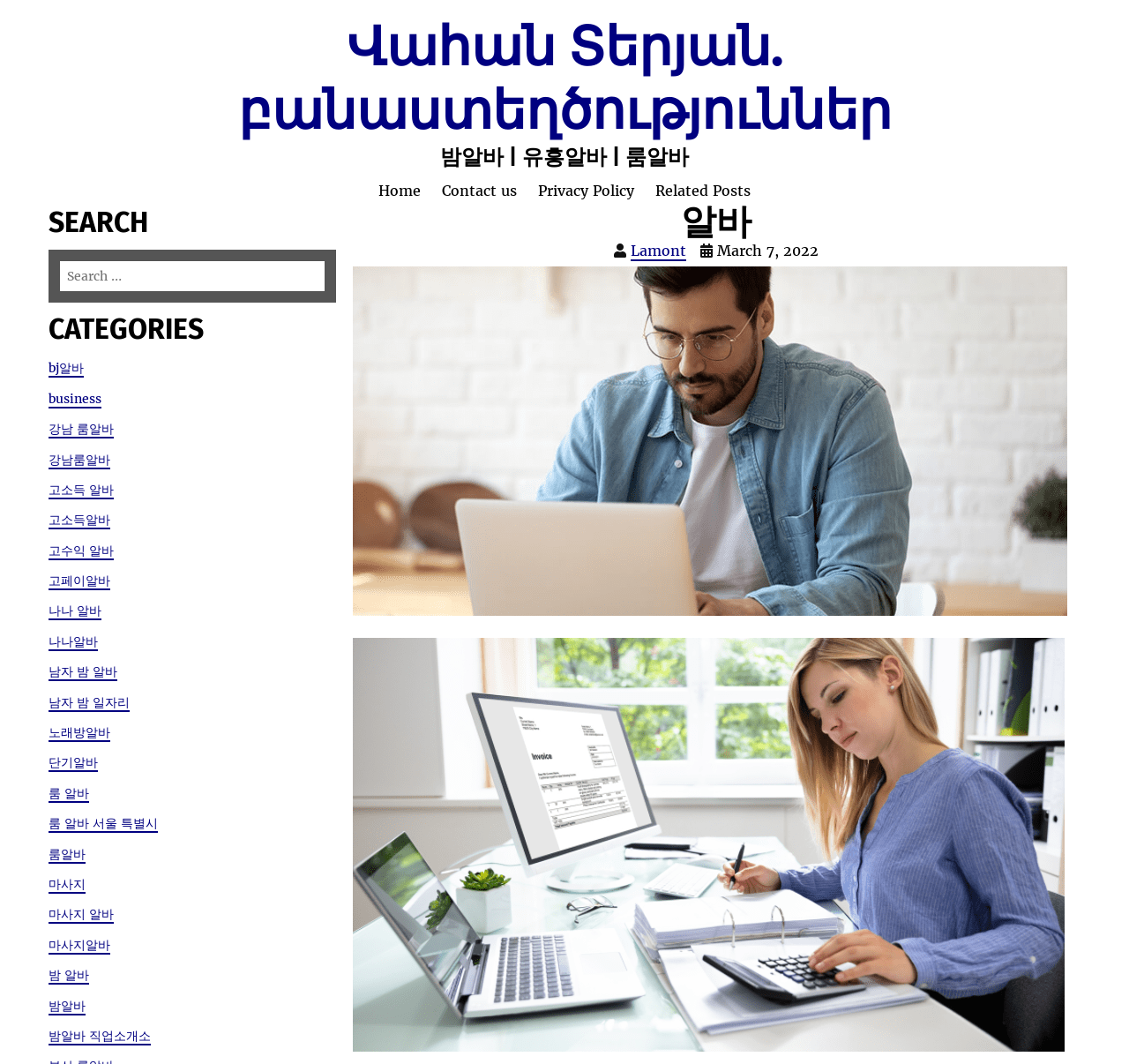Please identify the bounding box coordinates of the area that needs to be clicked to follow this instruction: "View the 'bj알바' category".

[0.043, 0.339, 0.074, 0.355]